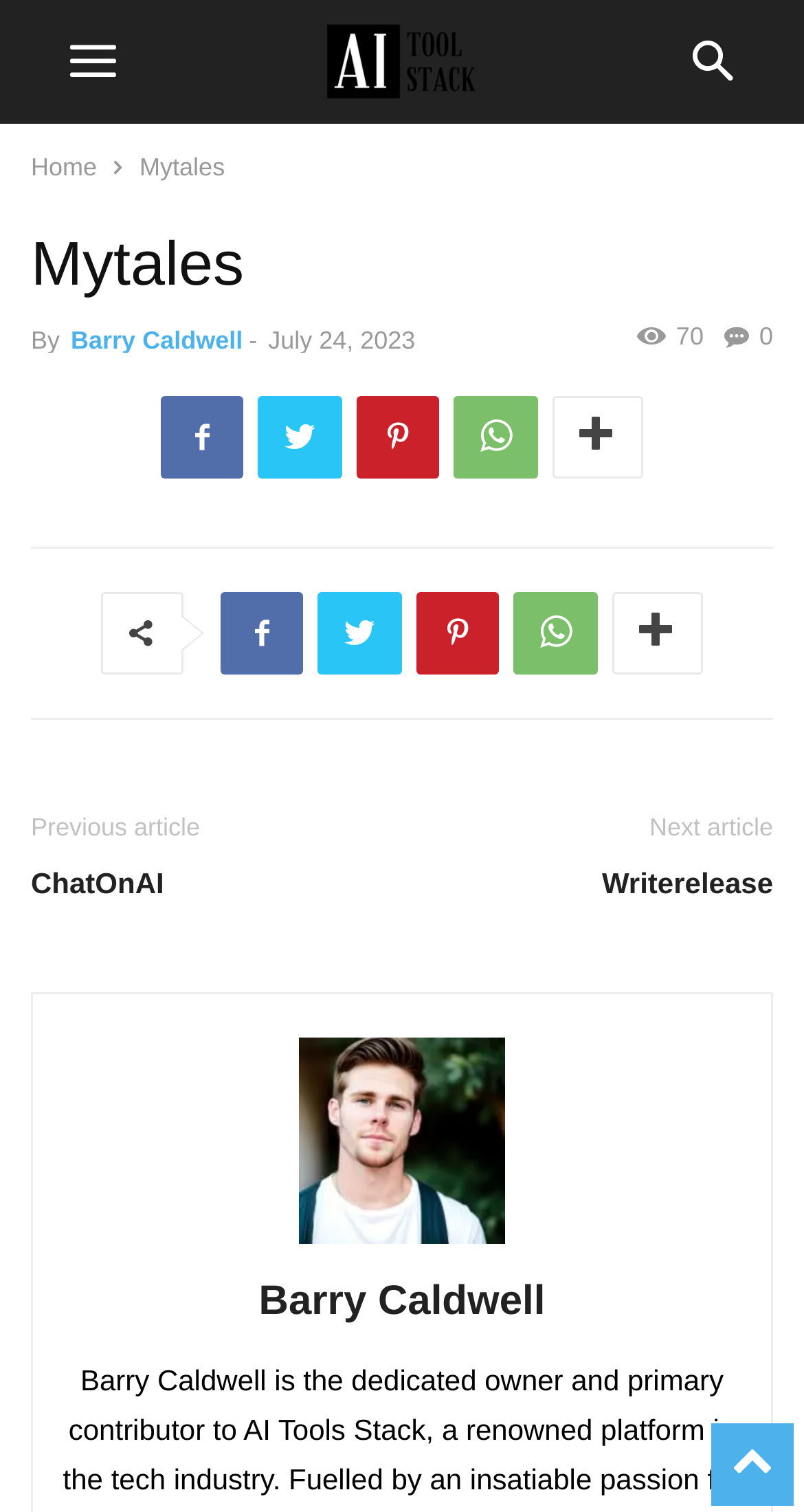What is the date of this article?
Relying on the image, give a concise answer in one word or a brief phrase.

July 24, 2023